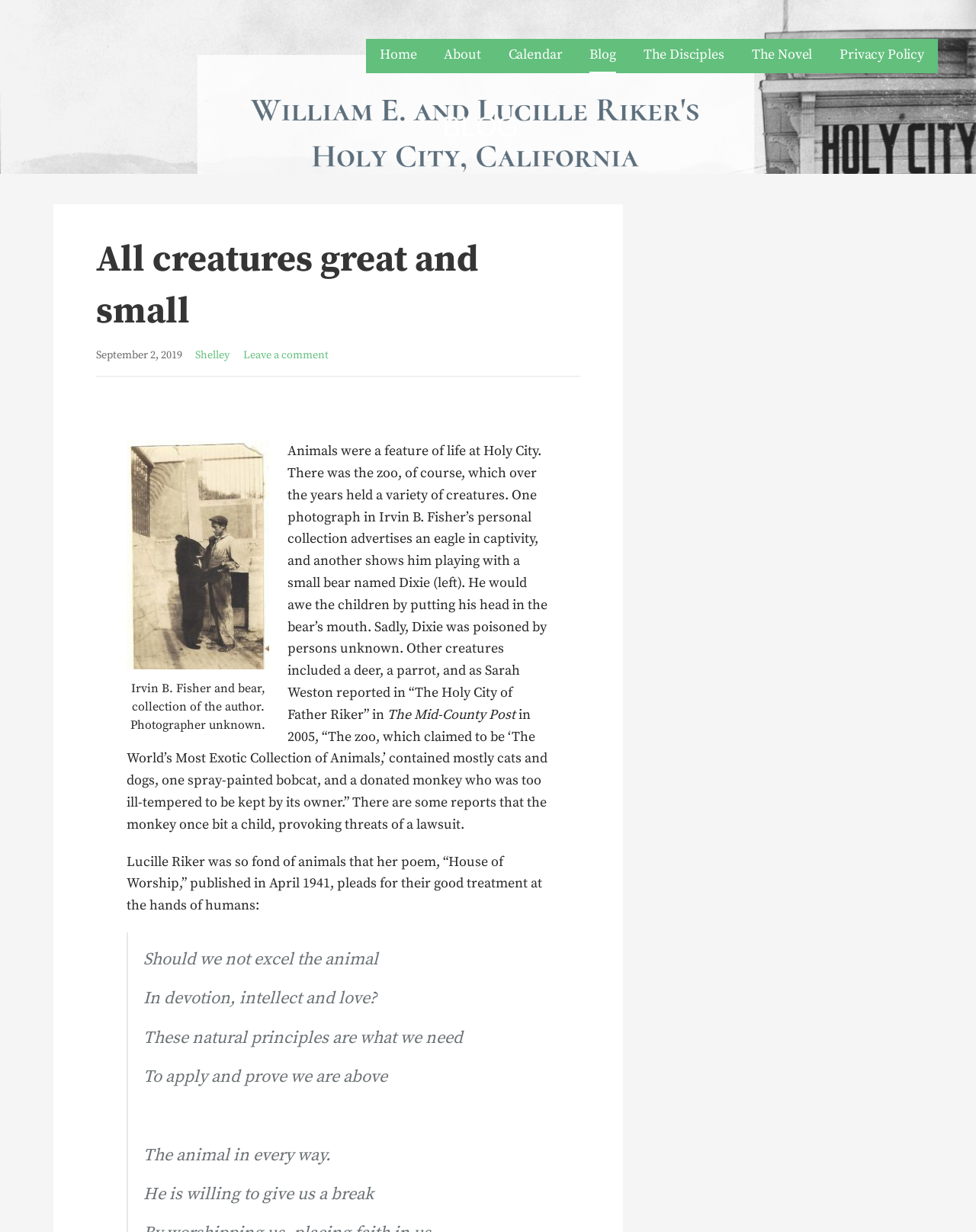What is the principal heading displayed on the webpage?

All creatures great and small